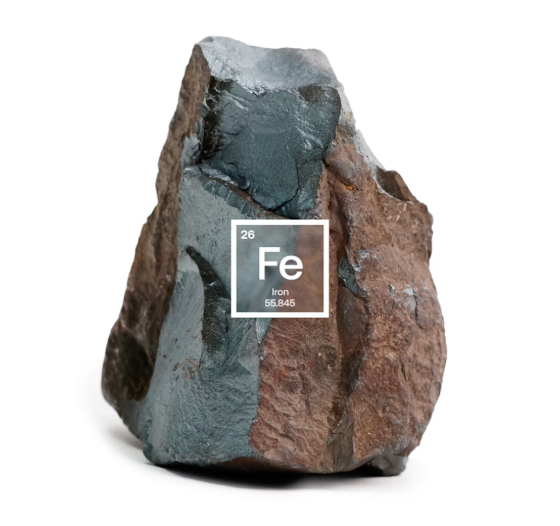What type of batteries are related to iron in energy storage solutions?
Offer a detailed and full explanation in response to the question.

The image serves as a visual representation of the ongoing discourse about the role of iron in energy storage solutions, particularly in relation to lithium iron phosphate (LFP) batteries, which indicates that LFP batteries are related to iron in energy storage solutions.